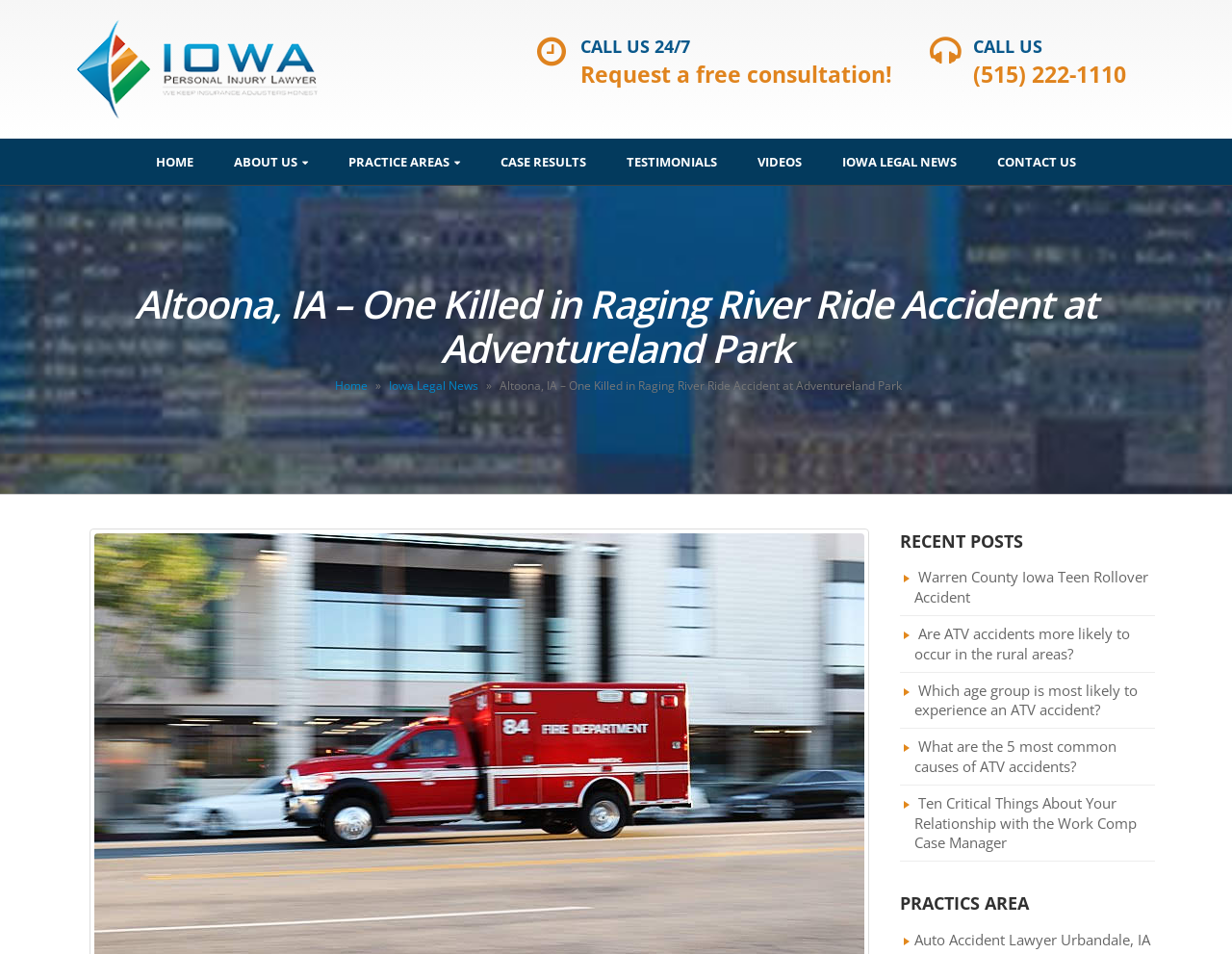Find the bounding box of the UI element described as follows: "alt="Sophie Crop" title="Sophie crop"".

None